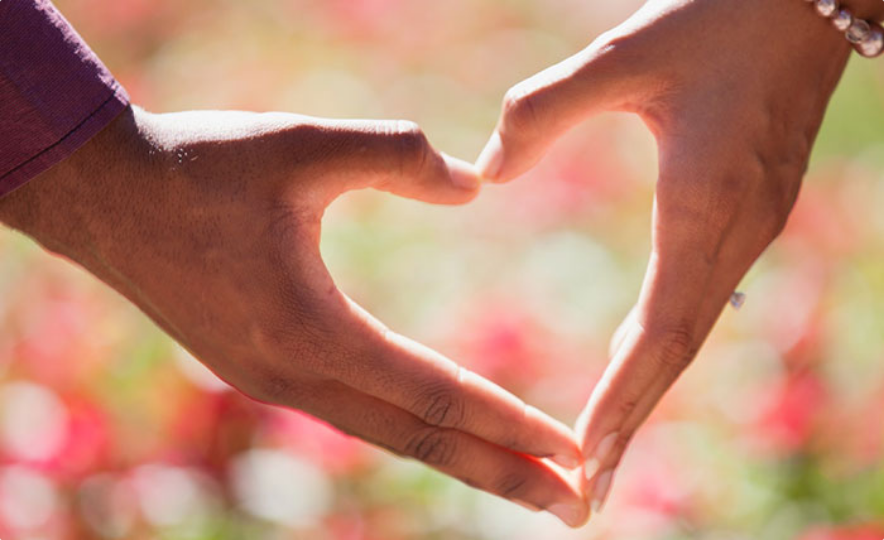Provide a thorough description of the image presented.

The image captures two hands creating a heart shape, symbolizing love and affection. The background is adorned with soft floral hues, enhancing the romantic atmosphere. This visual representation aligns with the theme of love languages, which emphasize the importance of understanding and expressing love in relationships. The act of forming a heart with hands reflects the deep emotional connections that individuals strive to nurture through effective communication, as highlighted in discussions about love languages.